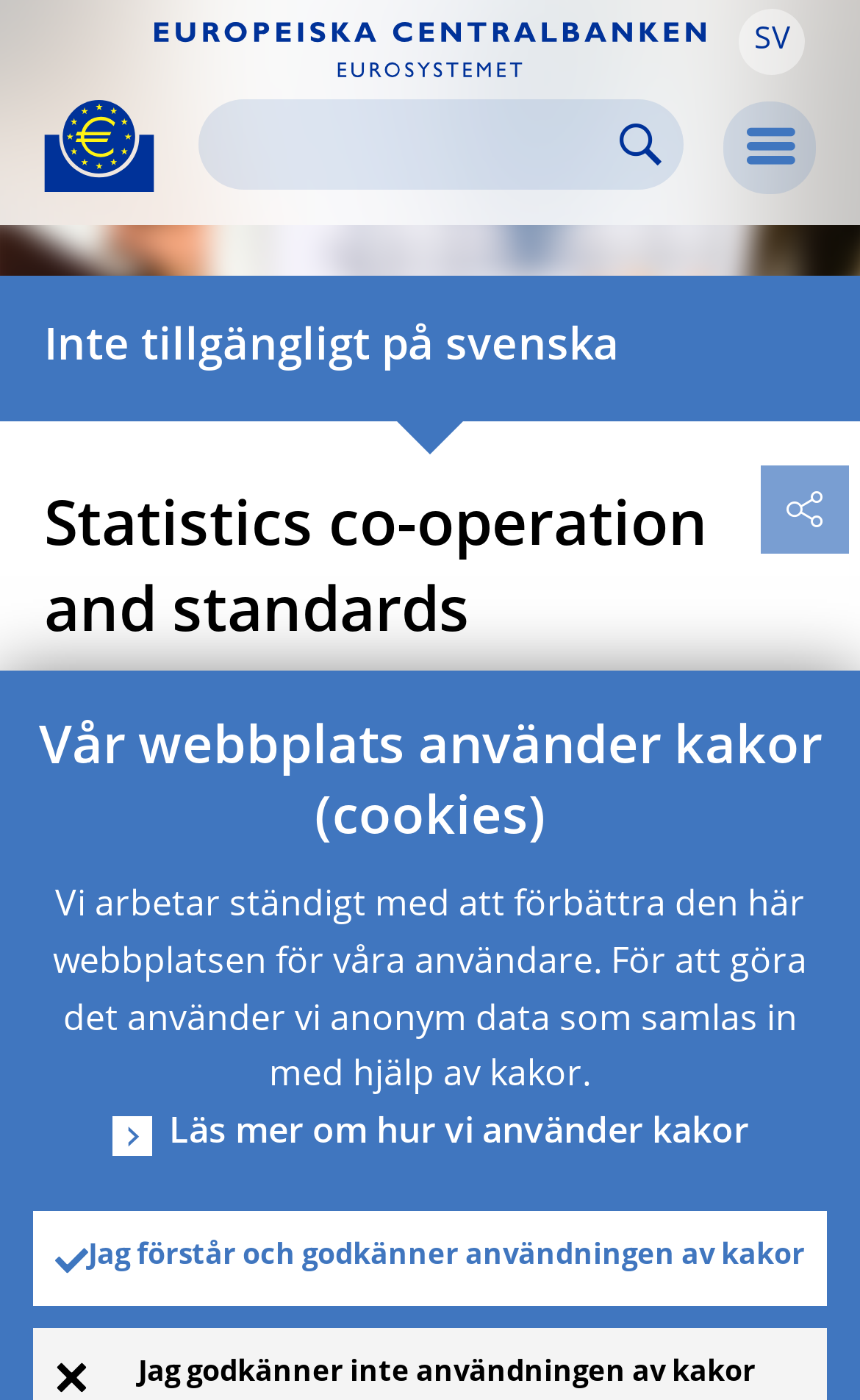Please find the bounding box coordinates of the element that needs to be clicked to perform the following instruction: "Switch to Swedish language". The bounding box coordinates should be four float numbers between 0 and 1, represented as [left, top, right, bottom].

[0.859, 0.006, 0.936, 0.054]